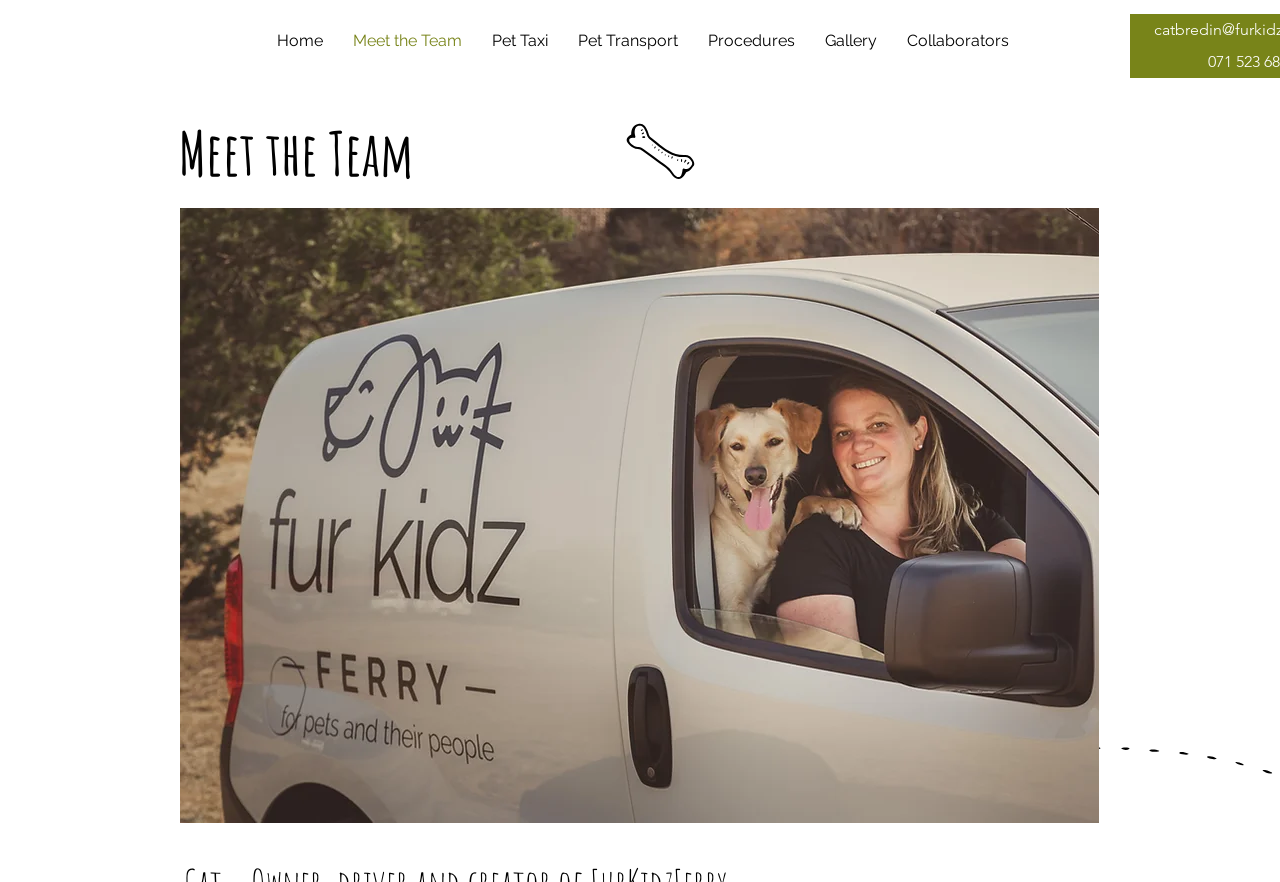What is the topic of the heading on the webpage?
Look at the image and answer the question with a single word or phrase.

Meet the Team